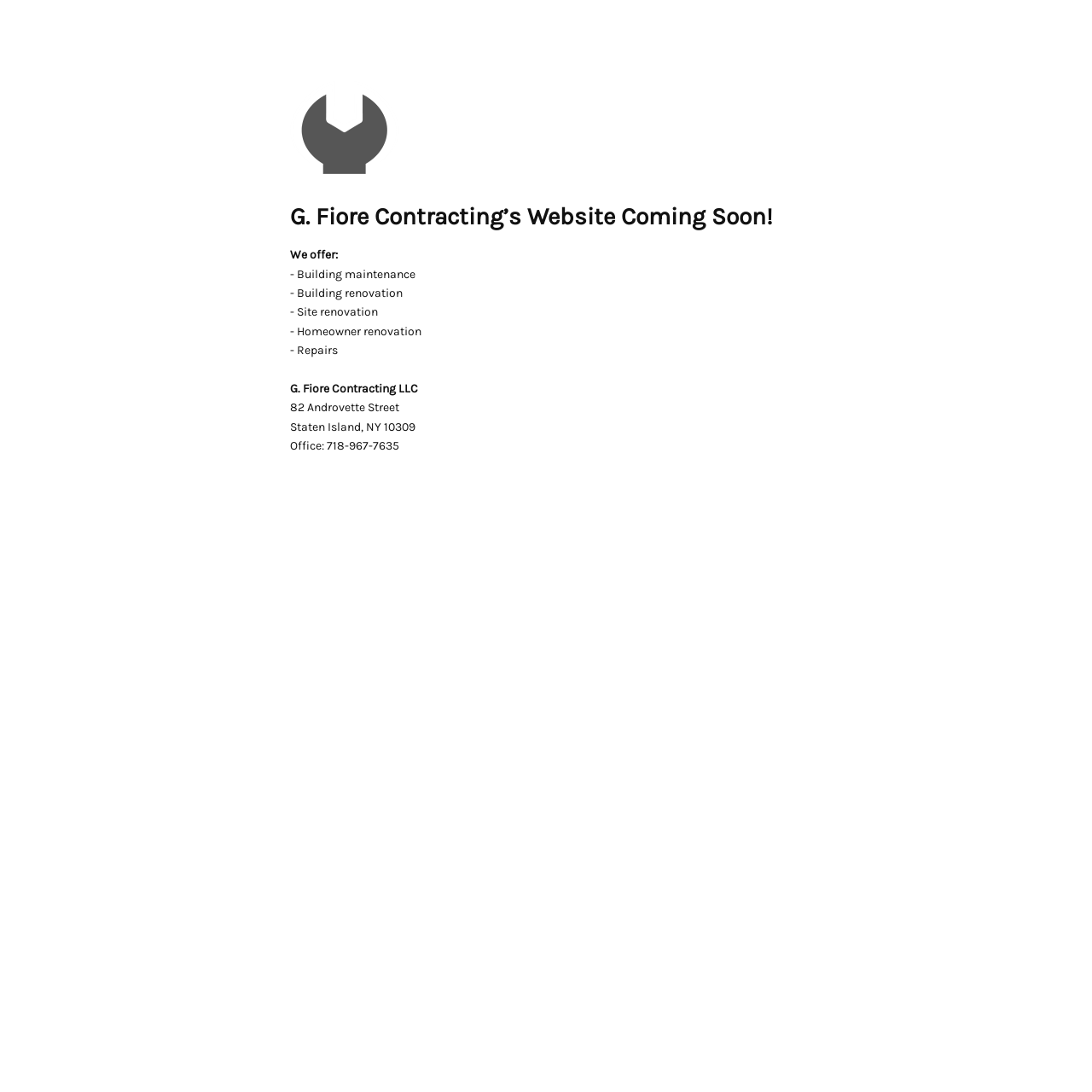What is the phone number of G. Fiore Contracting LLC?
Answer the question in as much detail as possible.

The phone number of G. Fiore Contracting LLC is listed on the webpage as Office: 718-967-7635.